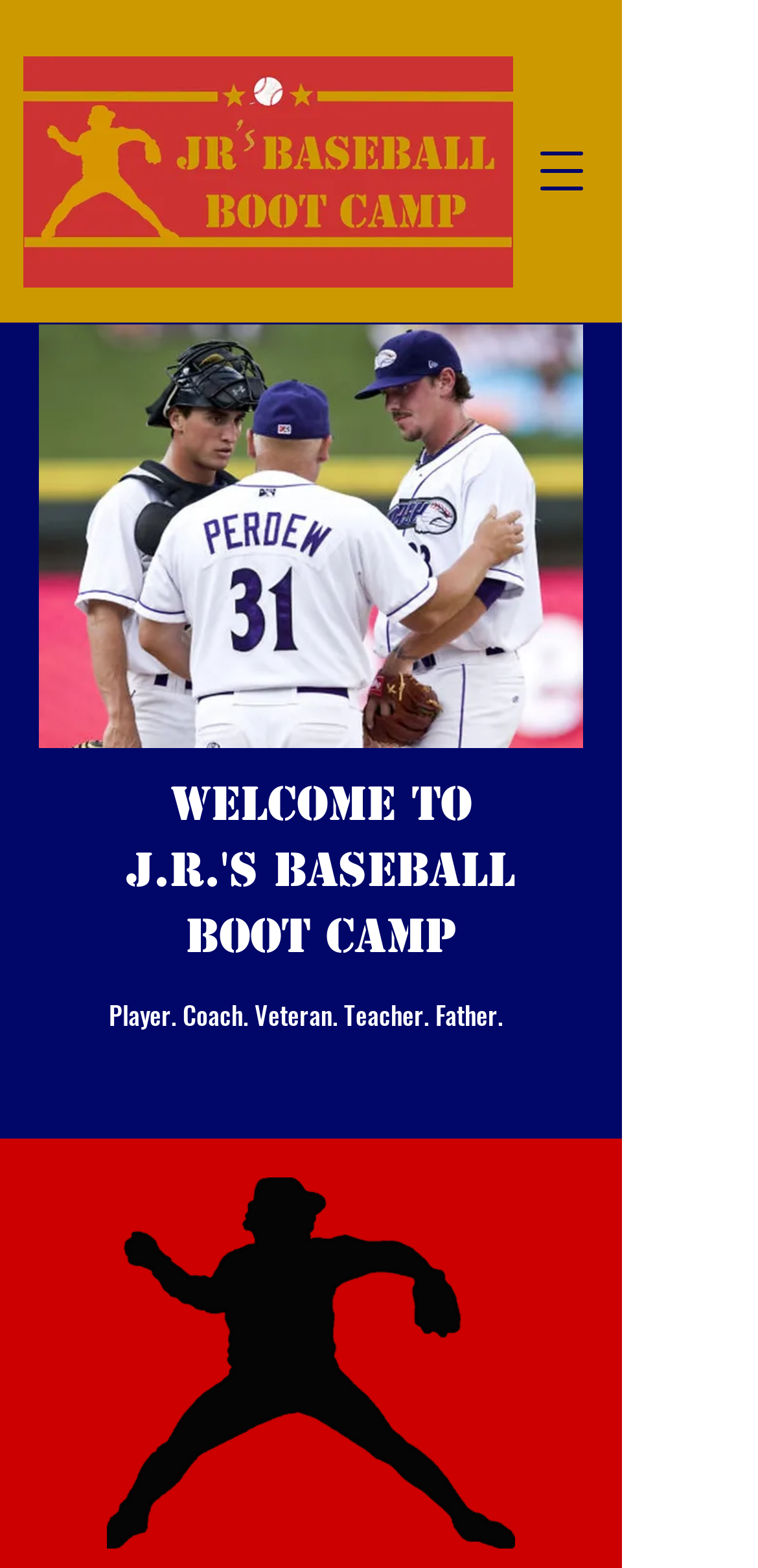Please find the bounding box for the UI component described as follows: "aria-label="Open navigation menu"".

[0.69, 0.084, 0.792, 0.134]